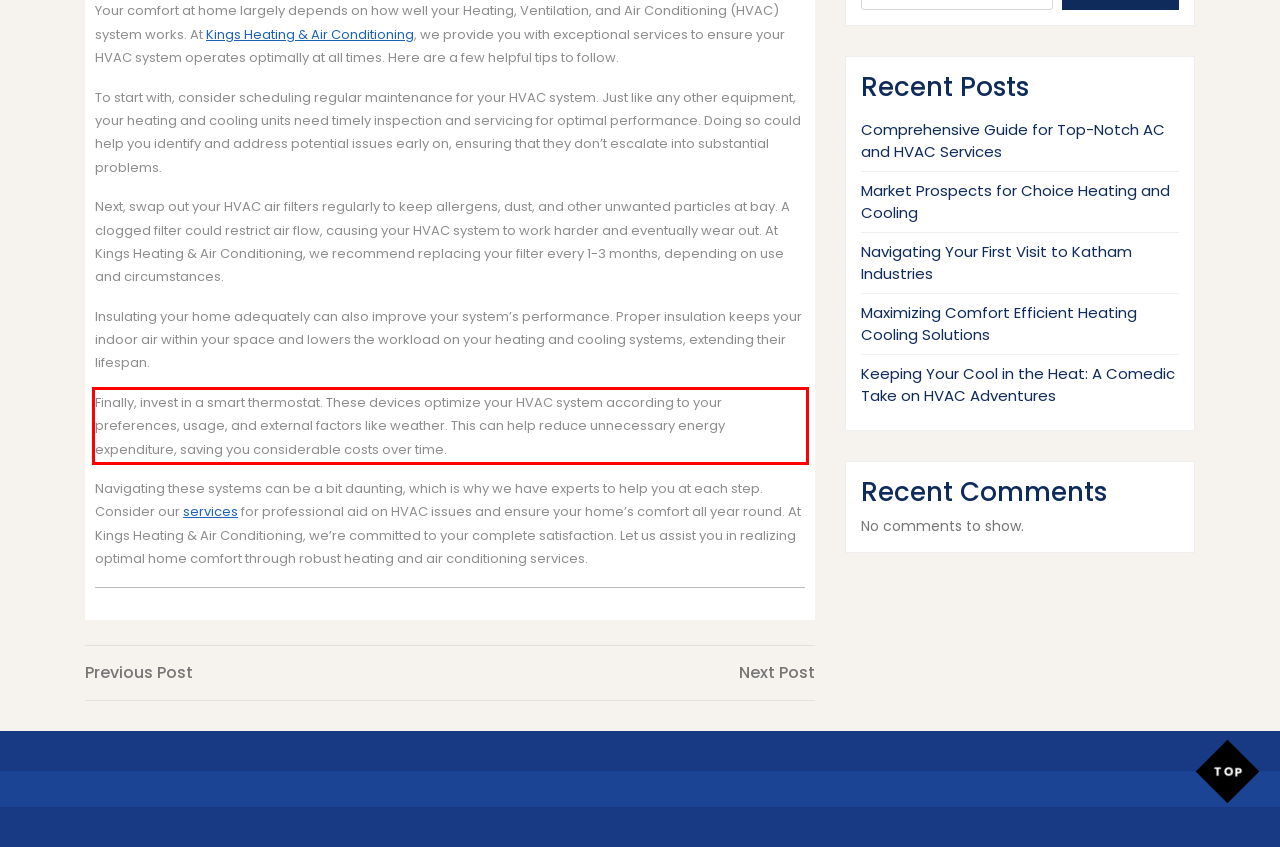Please use OCR to extract the text content from the red bounding box in the provided webpage screenshot.

Finally, invest in a smart thermostat. These devices optimize your HVAC system according to your preferences, usage, and external factors like weather. This can help reduce unnecessary energy expenditure, saving you considerable costs over time.